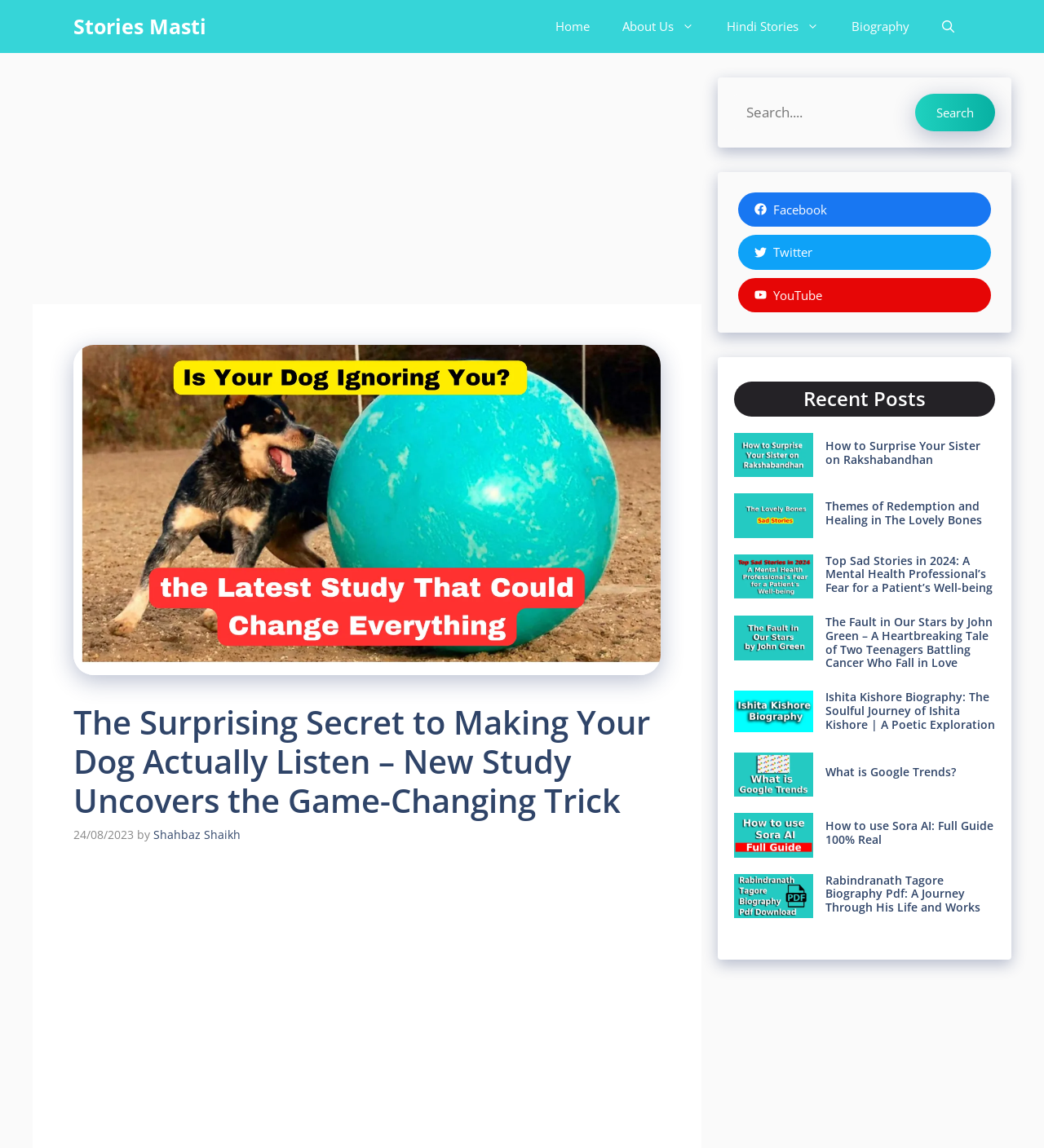Predict the bounding box of the UI element that fits this description: "Rahab".

None